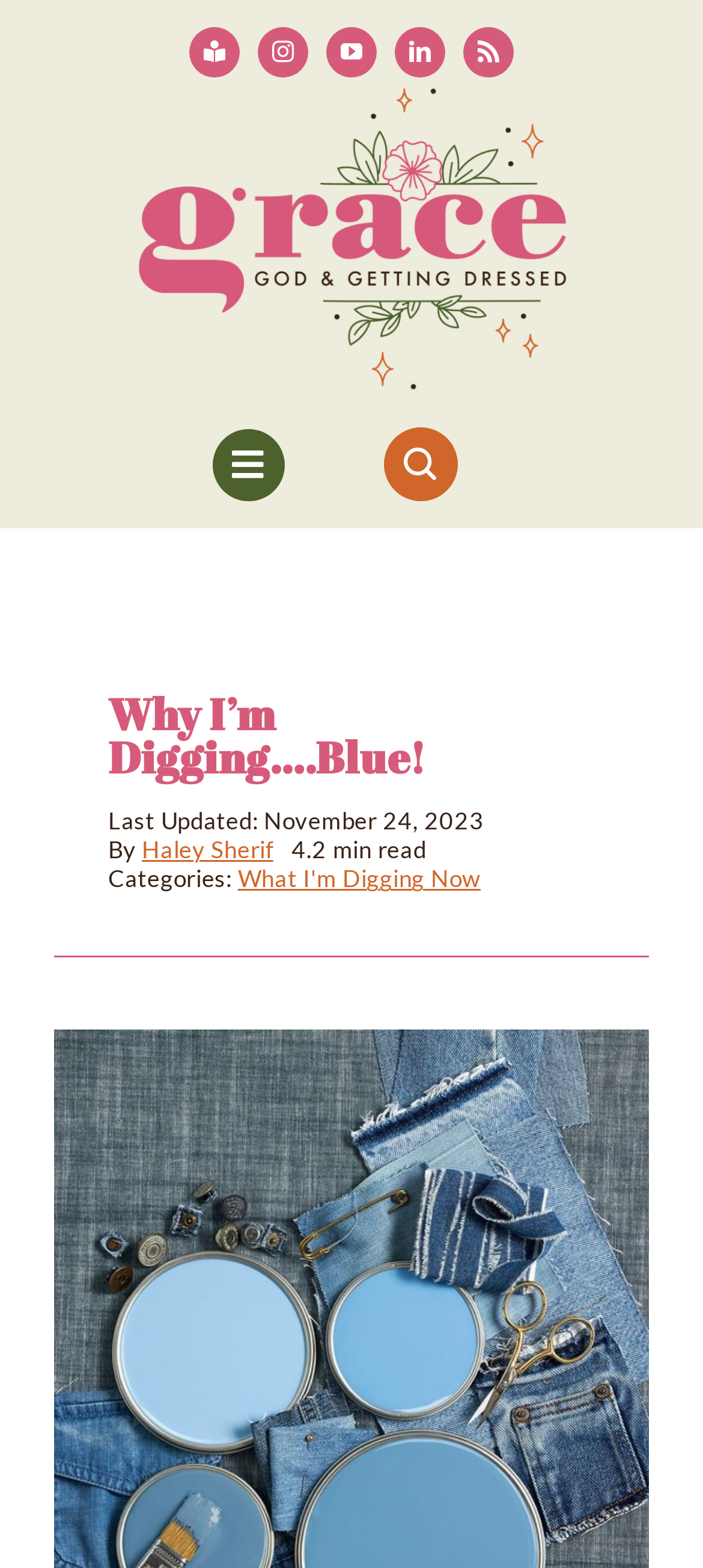Please specify the bounding box coordinates of the clickable section necessary to execute the following command: "Open the main navigation menu".

[0.302, 0.274, 0.404, 0.32]